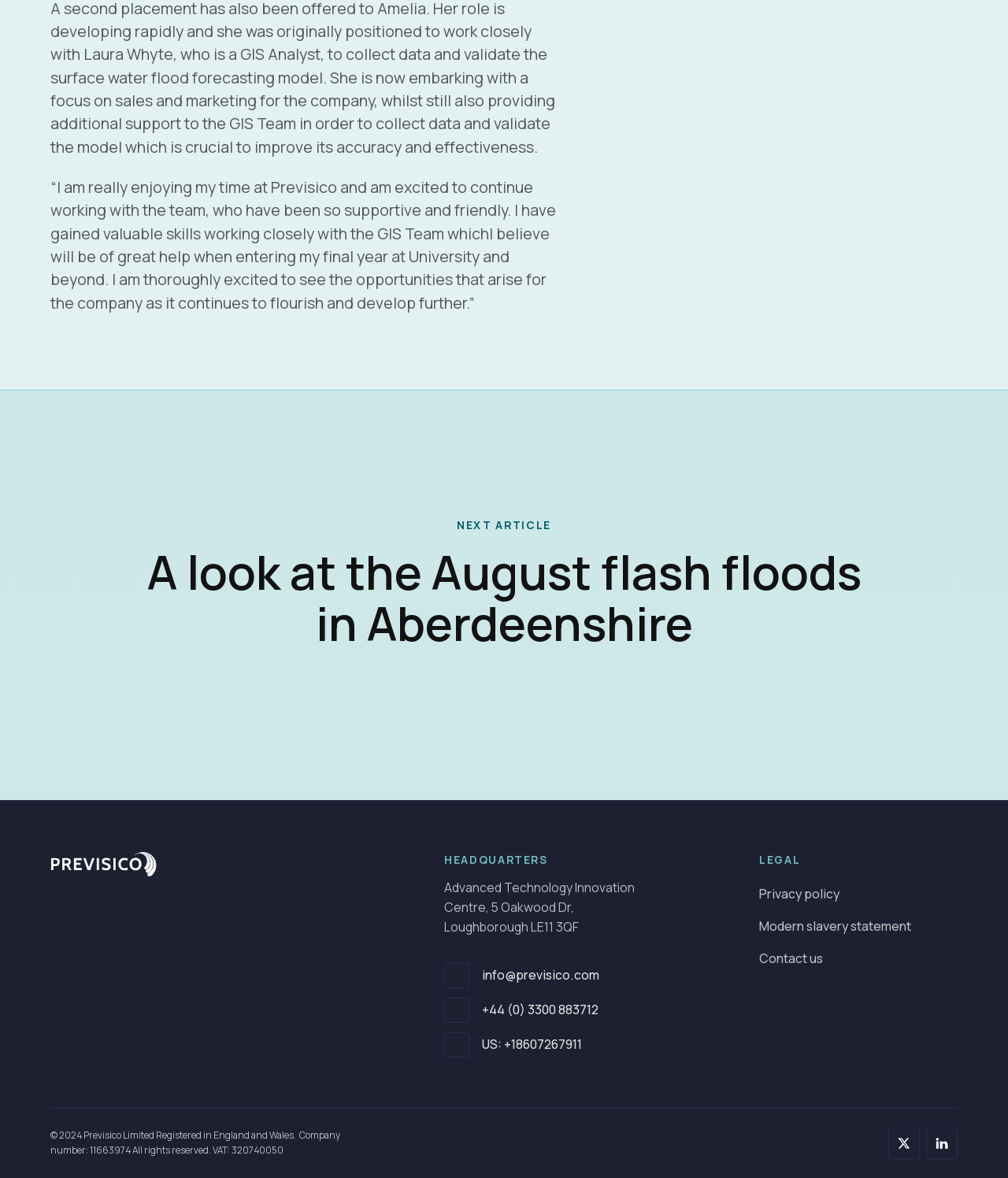Determine the bounding box coordinates of the target area to click to execute the following instruction: "Follow us on LinkedIn."

[0.919, 0.957, 0.95, 0.984]